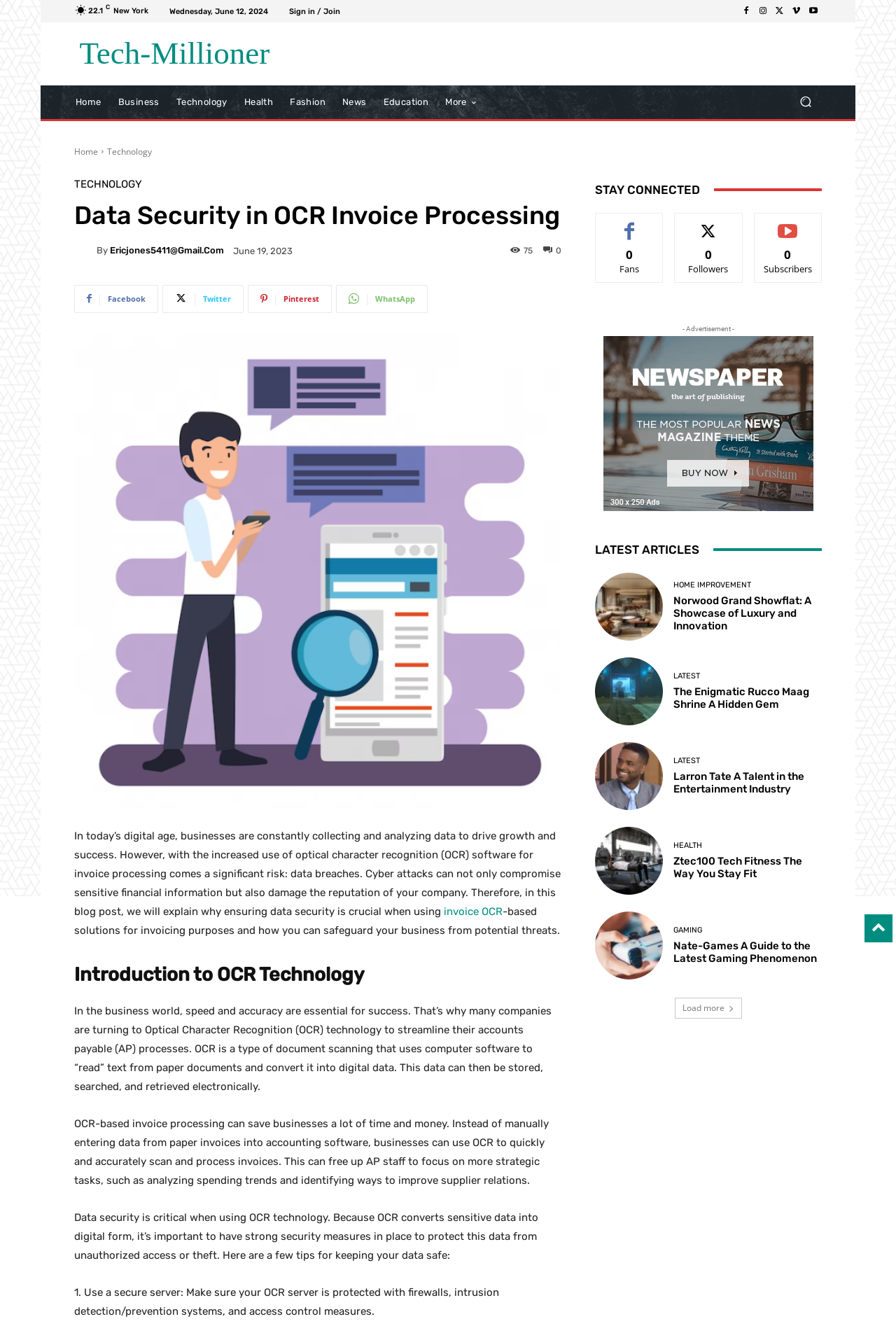Show the bounding box coordinates of the region that should be clicked to follow the instruction: "Load more."

[0.753, 0.745, 0.828, 0.76]